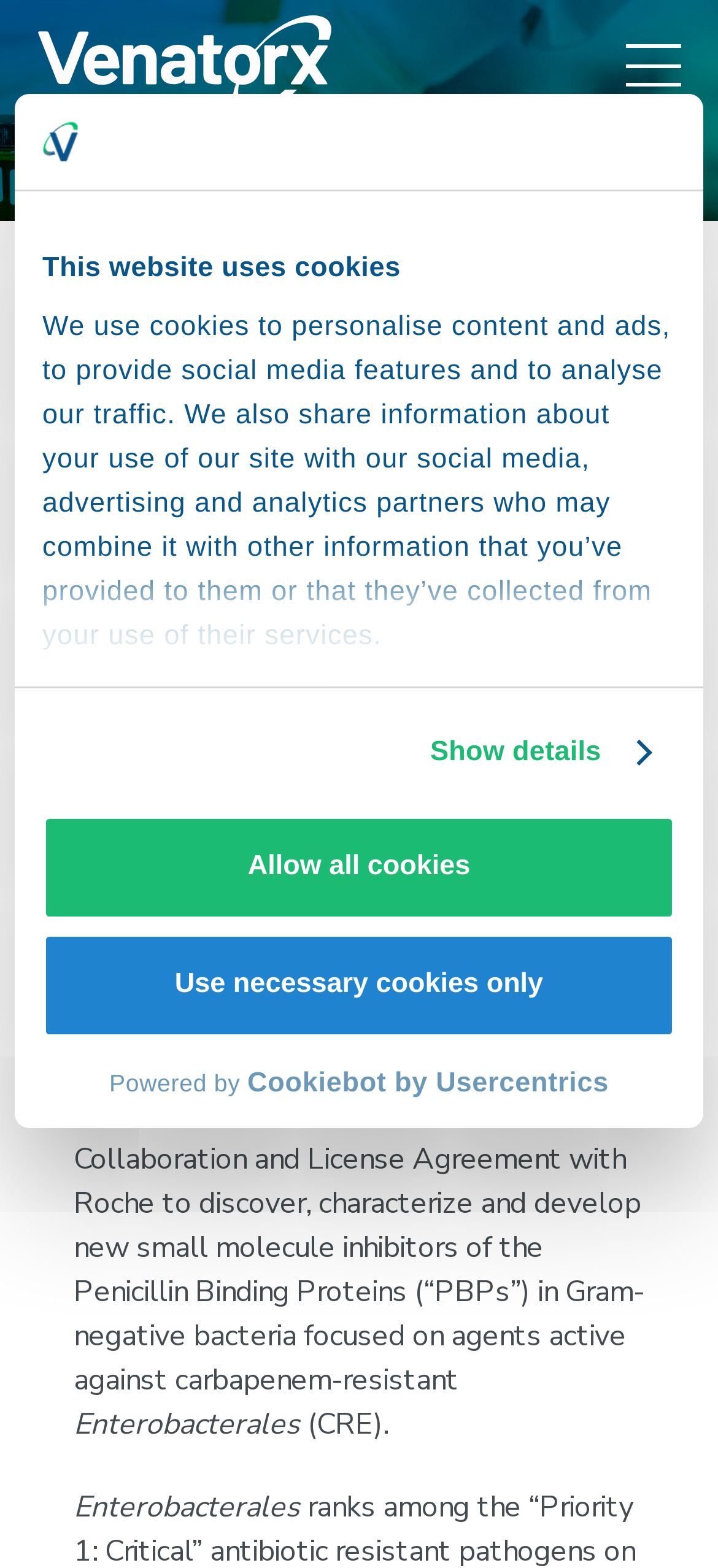What is the type of bacteria focused on?
Answer the question with just one word or phrase using the image.

carbapenem-resistant Enterobacterales